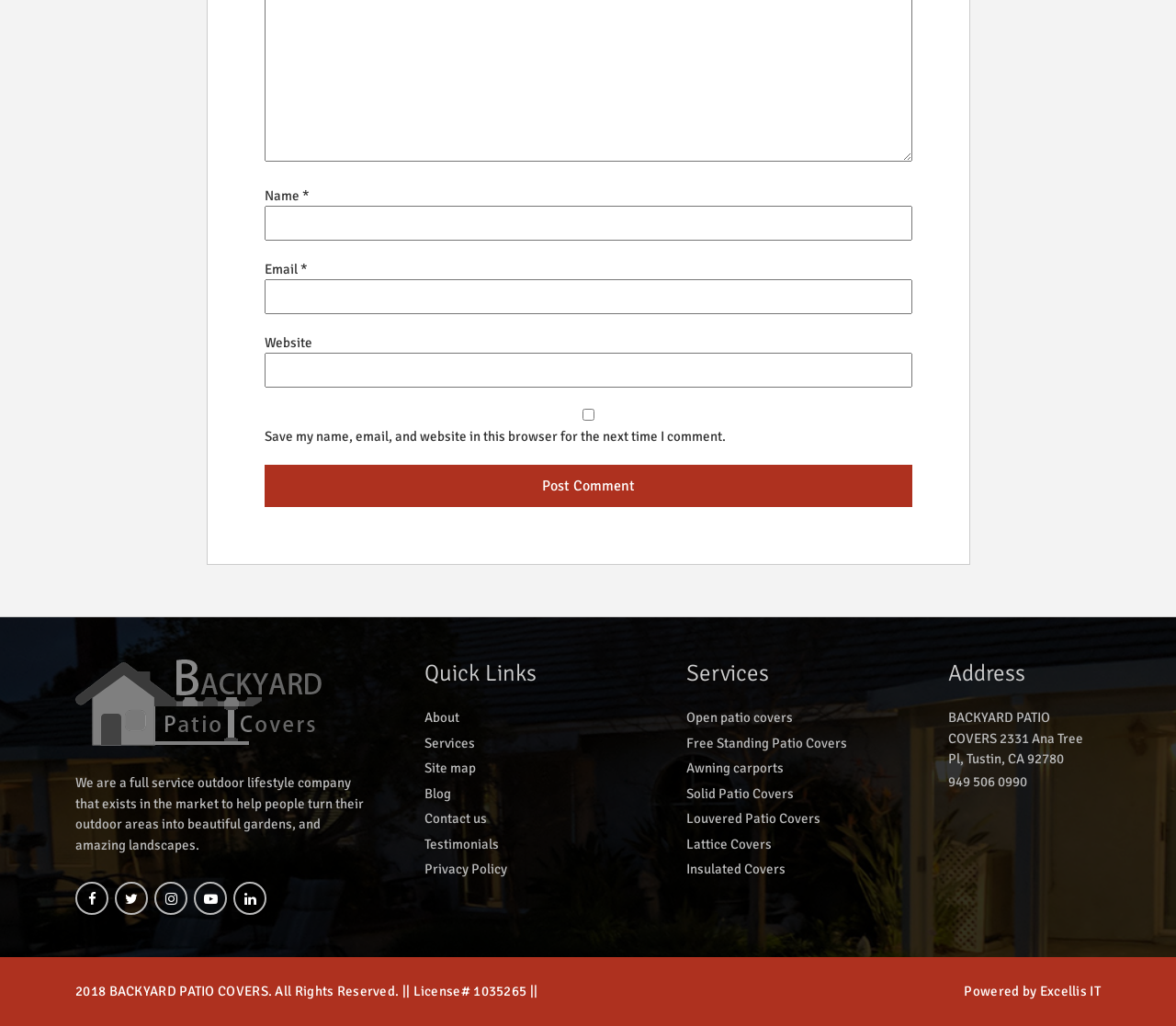Can you pinpoint the bounding box coordinates for the clickable element required for this instruction: "Click the 'Write a Review' button"? The coordinates should be four float numbers between 0 and 1, i.e., [left, top, right, bottom].

None